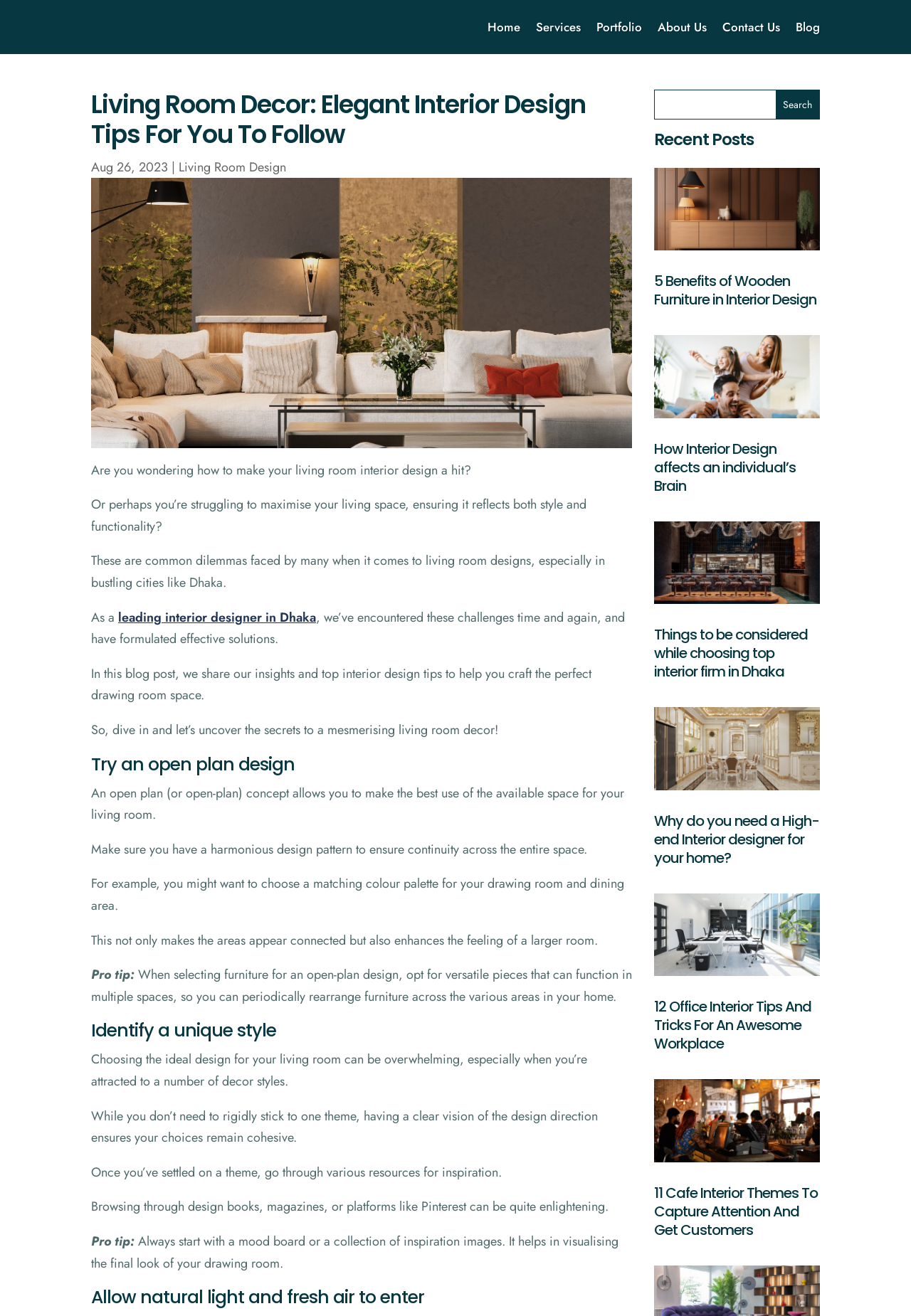Please answer the following question using a single word or phrase: 
What is the main topic of this webpage?

Living Room Decor